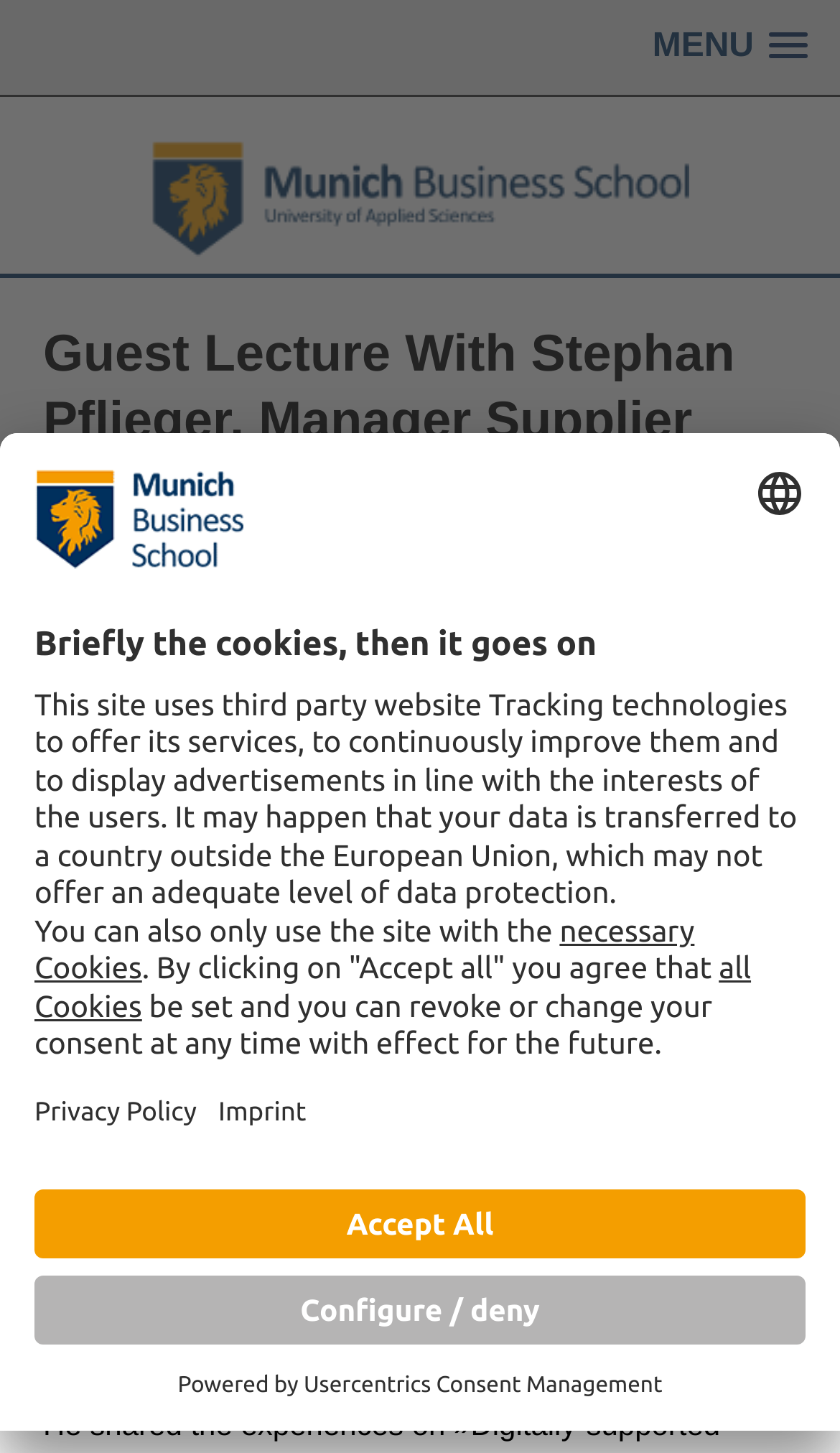Answer the question below with a single word or a brief phrase: 
What is the name of the business school?

Munich Business School